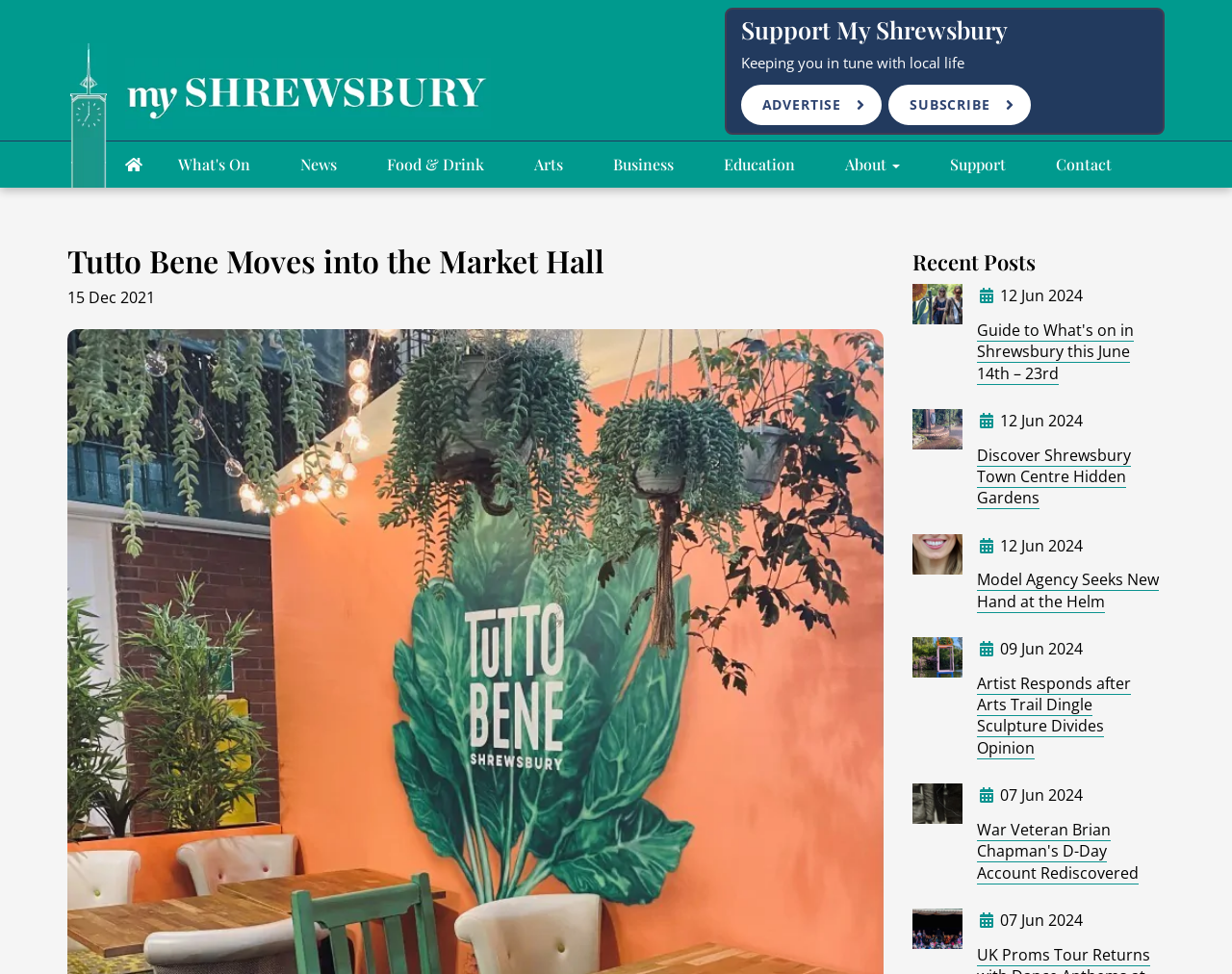What is the category of the article 'Model Agency Seeks New Hand at the Helm'?
Based on the screenshot, provide your answer in one word or phrase.

Business